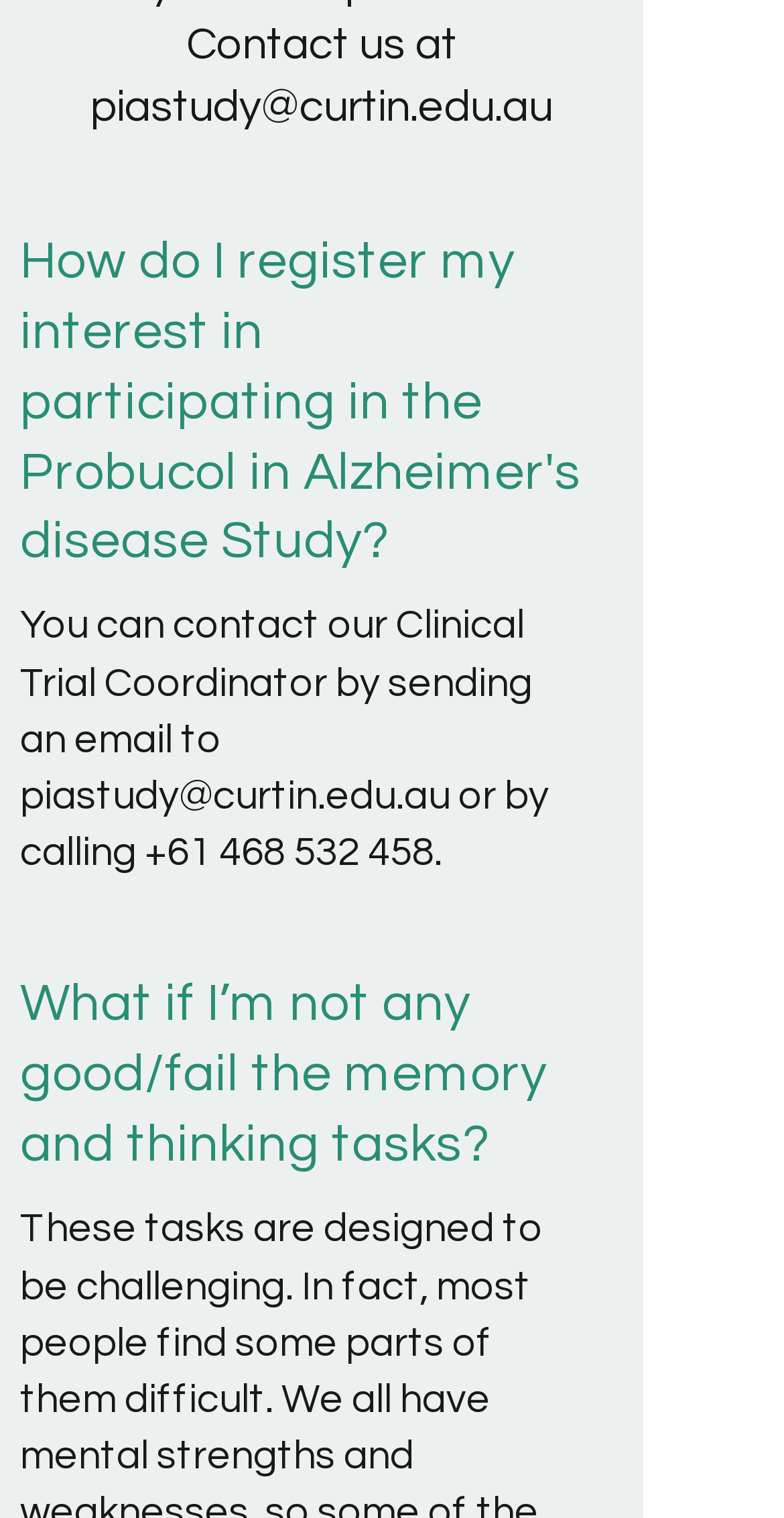Given the element description "piastudy@curtin.edu.au", identify the bounding box of the corresponding UI element.

[0.115, 0.055, 0.705, 0.086]